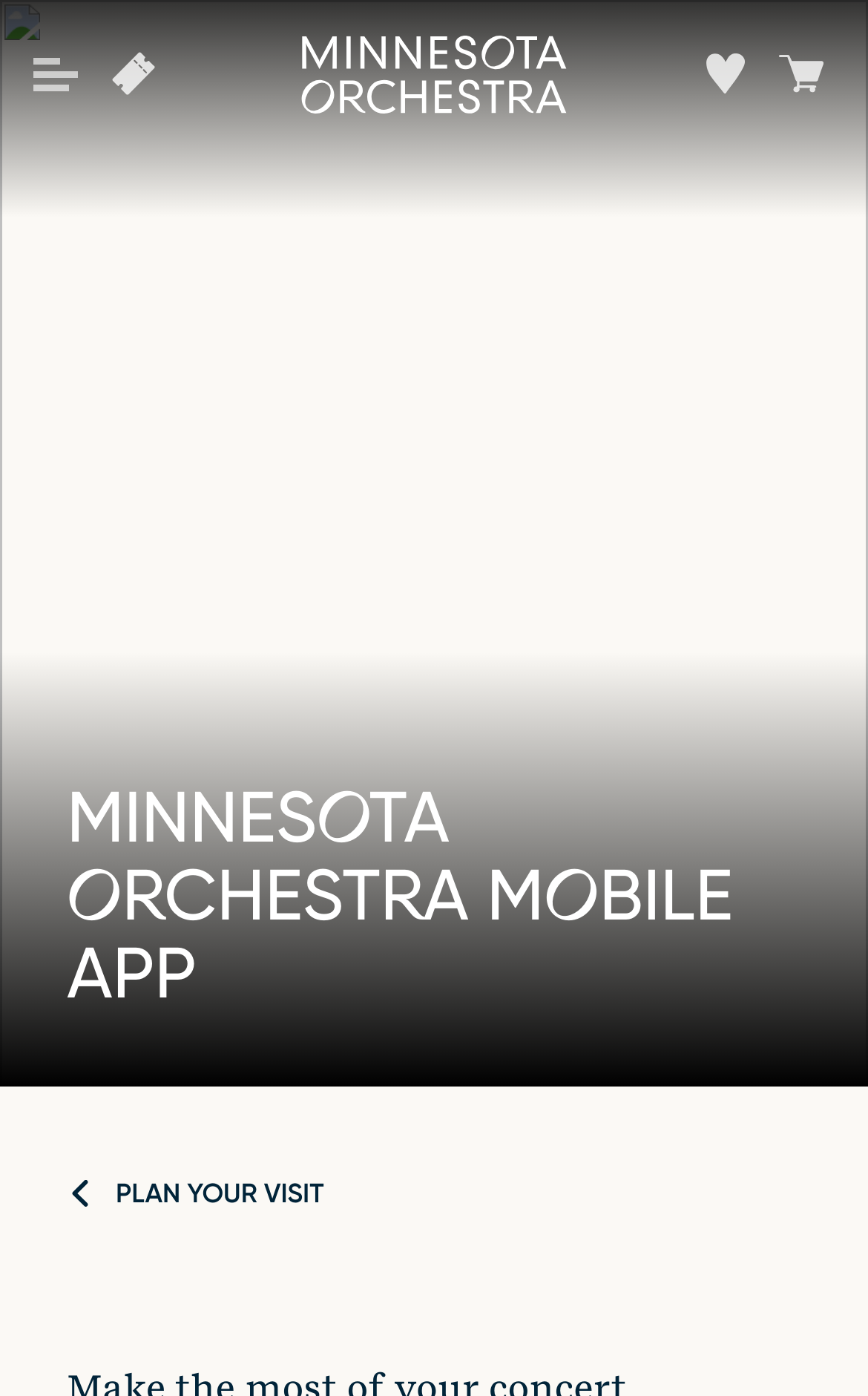What is the purpose of the 'Toggle nav' button?
Look at the image and respond with a single word or a short phrase.

To expand navigation